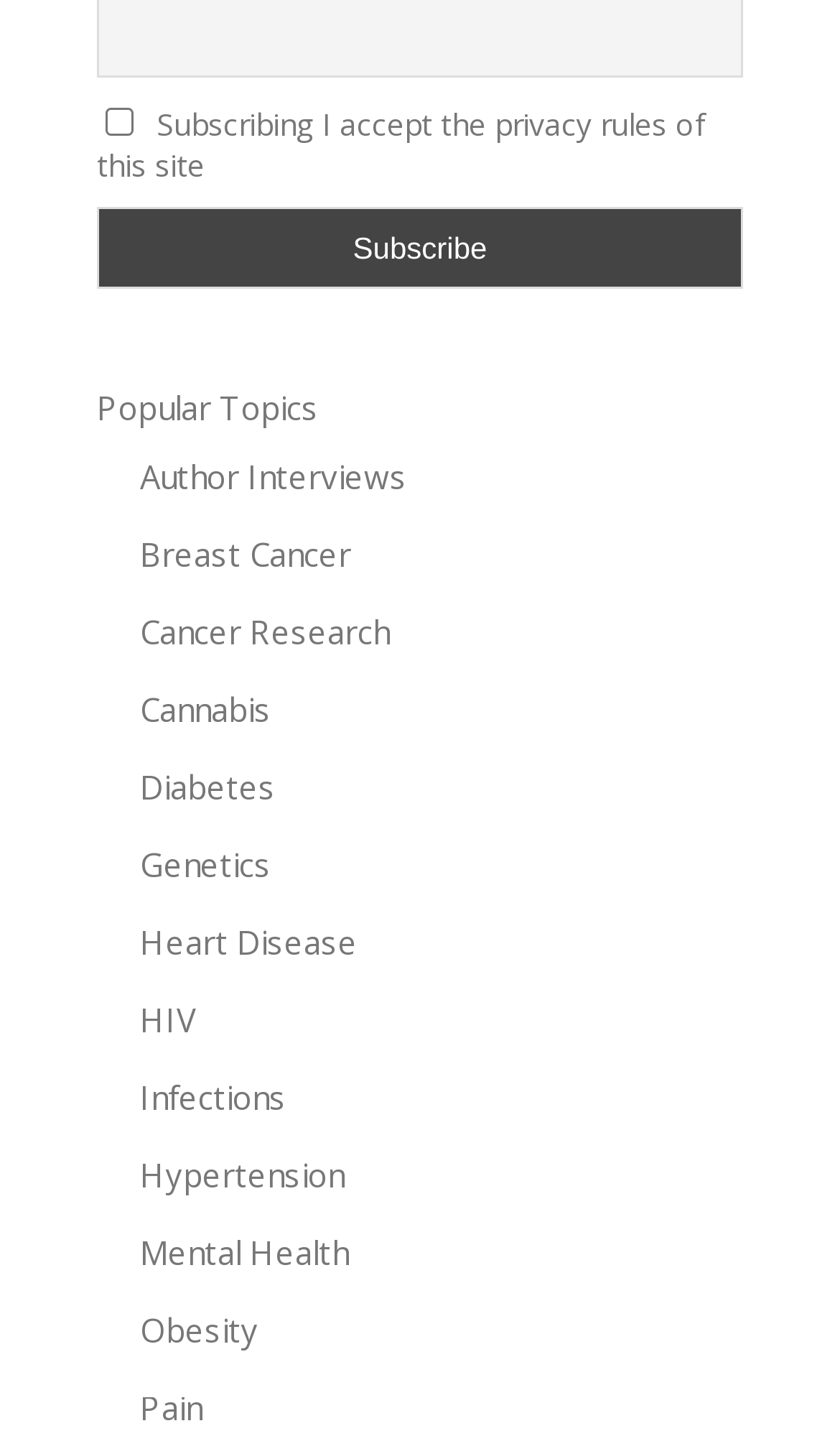What is the purpose of the checkbox?
Give a one-word or short phrase answer based on the image.

Accept privacy rules